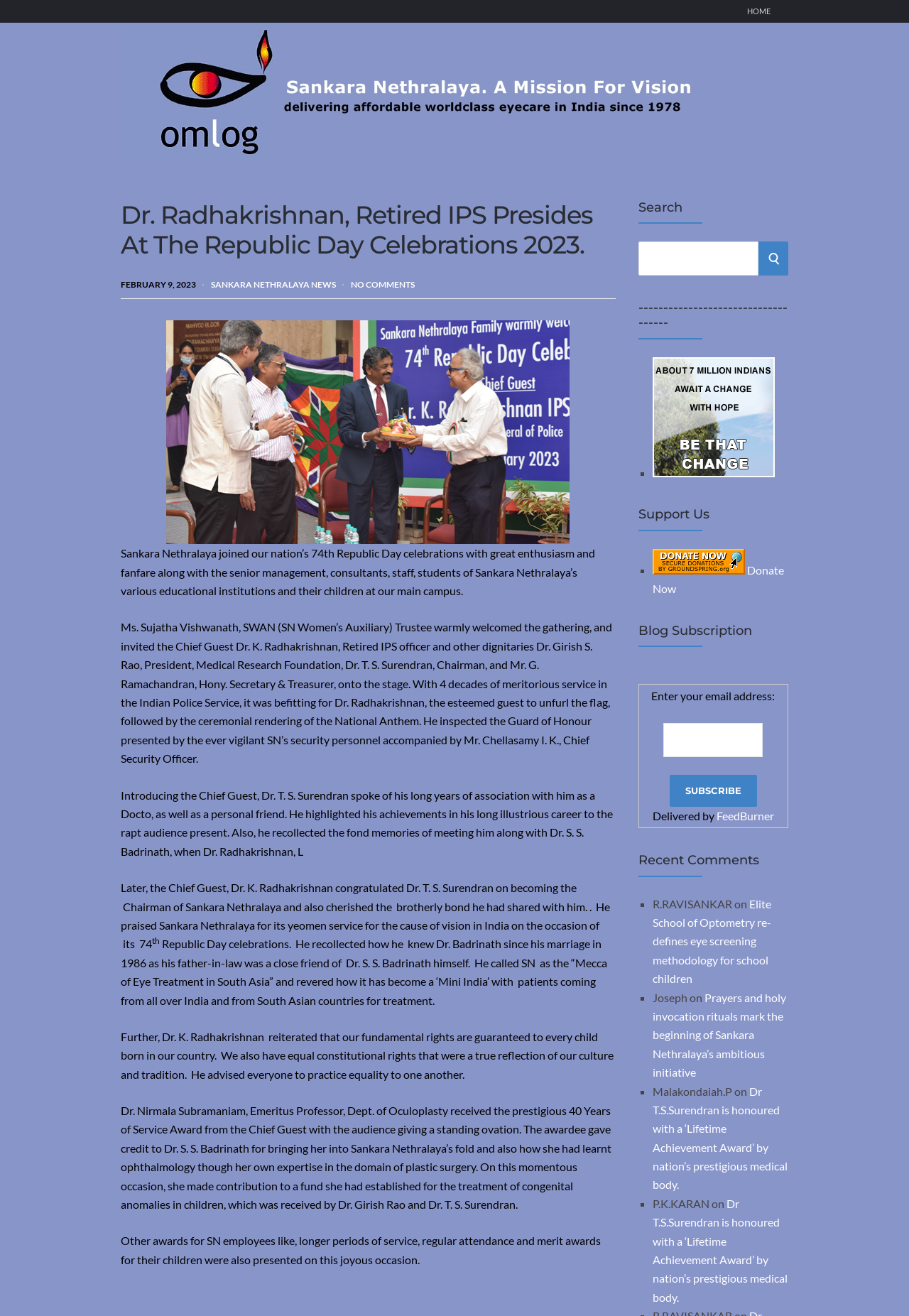Construct a thorough caption encompassing all aspects of the webpage.

The webpage is about Sankara Nethralaya, a mission for vision, and it appears to be a news article or blog post about the organization's Republic Day celebrations in 2023. 

At the top of the page, there is a heading that reads "Dr. Radhakrishnan, Retired IPS Presides At The Republic Day Celebrations 2023." Below this heading, there is a link to the "HOME" page and another link to "Sankara Nethralaya. A Mission For Vision". 

On the left side of the page, there is a section that displays the date "FEBRUARY 9, 2023" and links to "SANKARA NETHRALAYA NEWS" and "NO COMMENTS". Below this section, there is a figure, likely an image, and a block of text that describes the Republic Day celebrations at Sankara Nethralaya. 

The main content of the page is a series of paragraphs that describe the events of the Republic Day celebrations, including the chief guest Dr. K. Radhakrishnan's speech and the presentation of awards to employees. There are also several superscript numbers scattered throughout the text.

On the right side of the page, there is a search bar with a heading that reads "Search" and a button that says "SEARCH". Below the search bar, there are several sections with headings that read "Support Us", "Blog Subscription", and "Recent Comments". The "Support Us" section has a link to "Donate Now" with an accompanying image. The "Blog Subscription" section has a text box to enter an email address and a "Subscribe" button. The "Recent Comments" section lists several comments from users, each with a link to a related article.